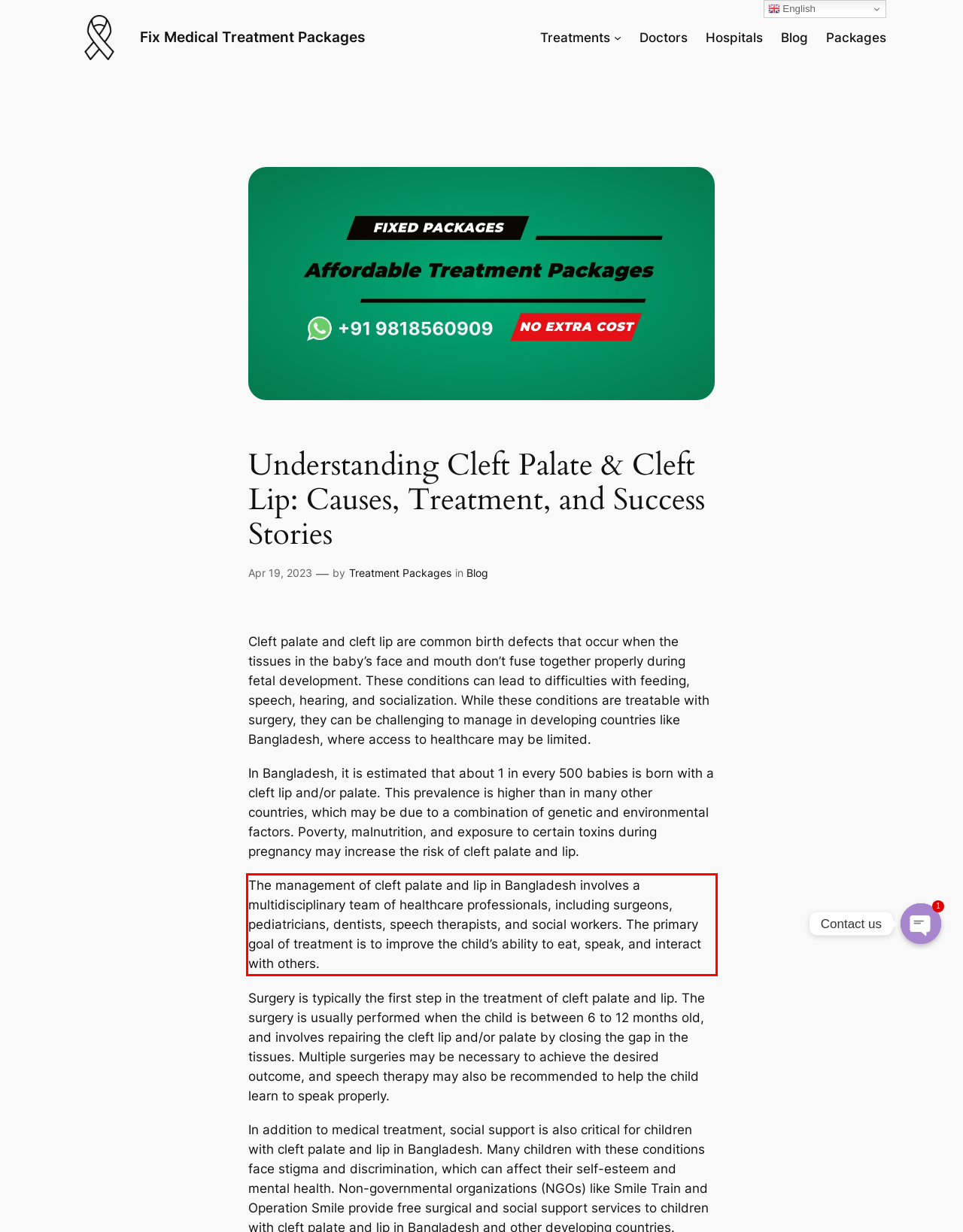Observe the screenshot of the webpage that includes a red rectangle bounding box. Conduct OCR on the content inside this red bounding box and generate the text.

The management of cleft palate and lip in Bangladesh involves a multidisciplinary team of healthcare professionals, including surgeons, pediatricians, dentists, speech therapists, and social workers. The primary goal of treatment is to improve the child’s ability to eat, speak, and interact with others.